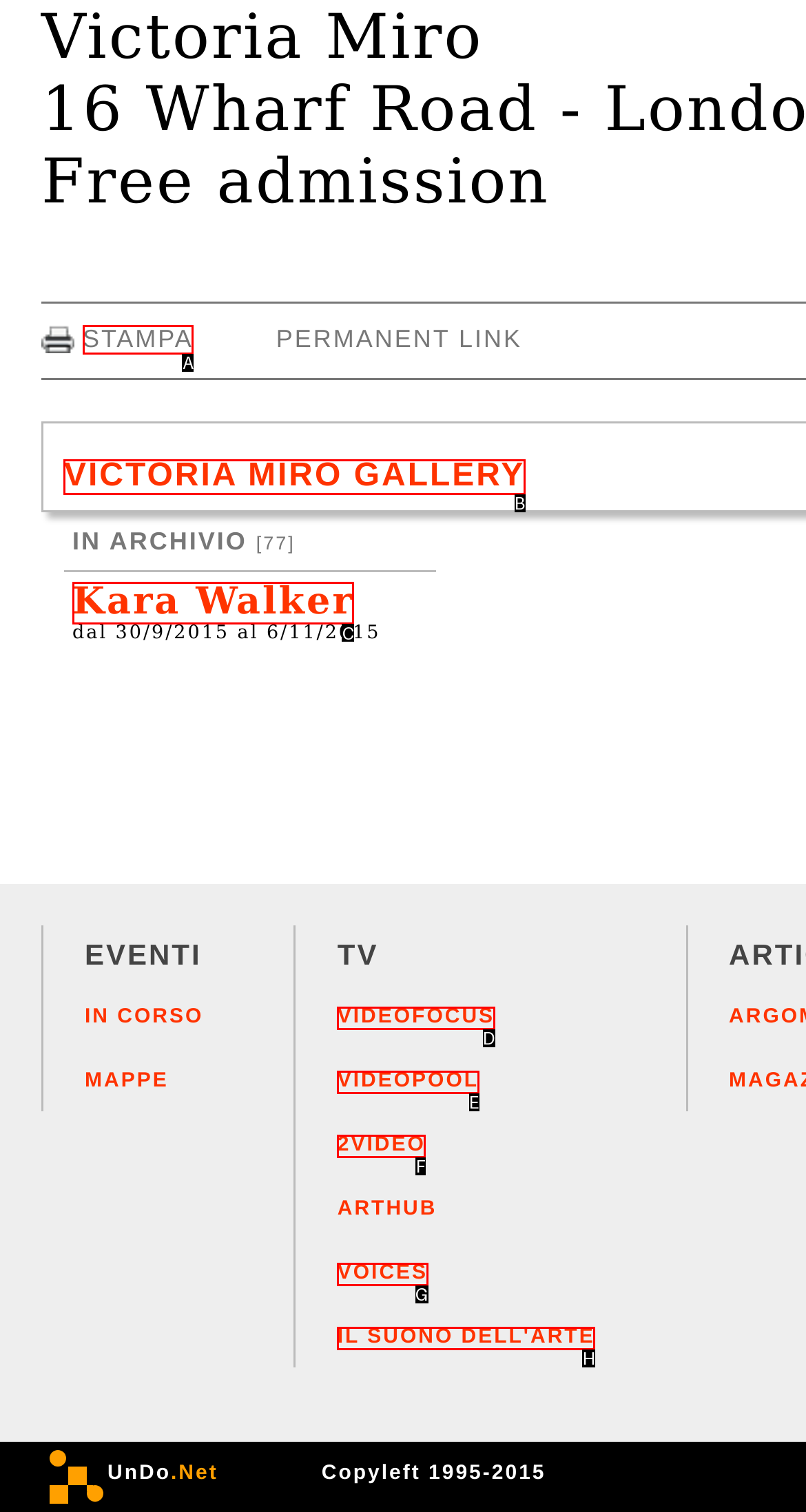Which UI element should you click on to achieve the following task: view the Kara Walker exhibition? Provide the letter of the correct option.

C